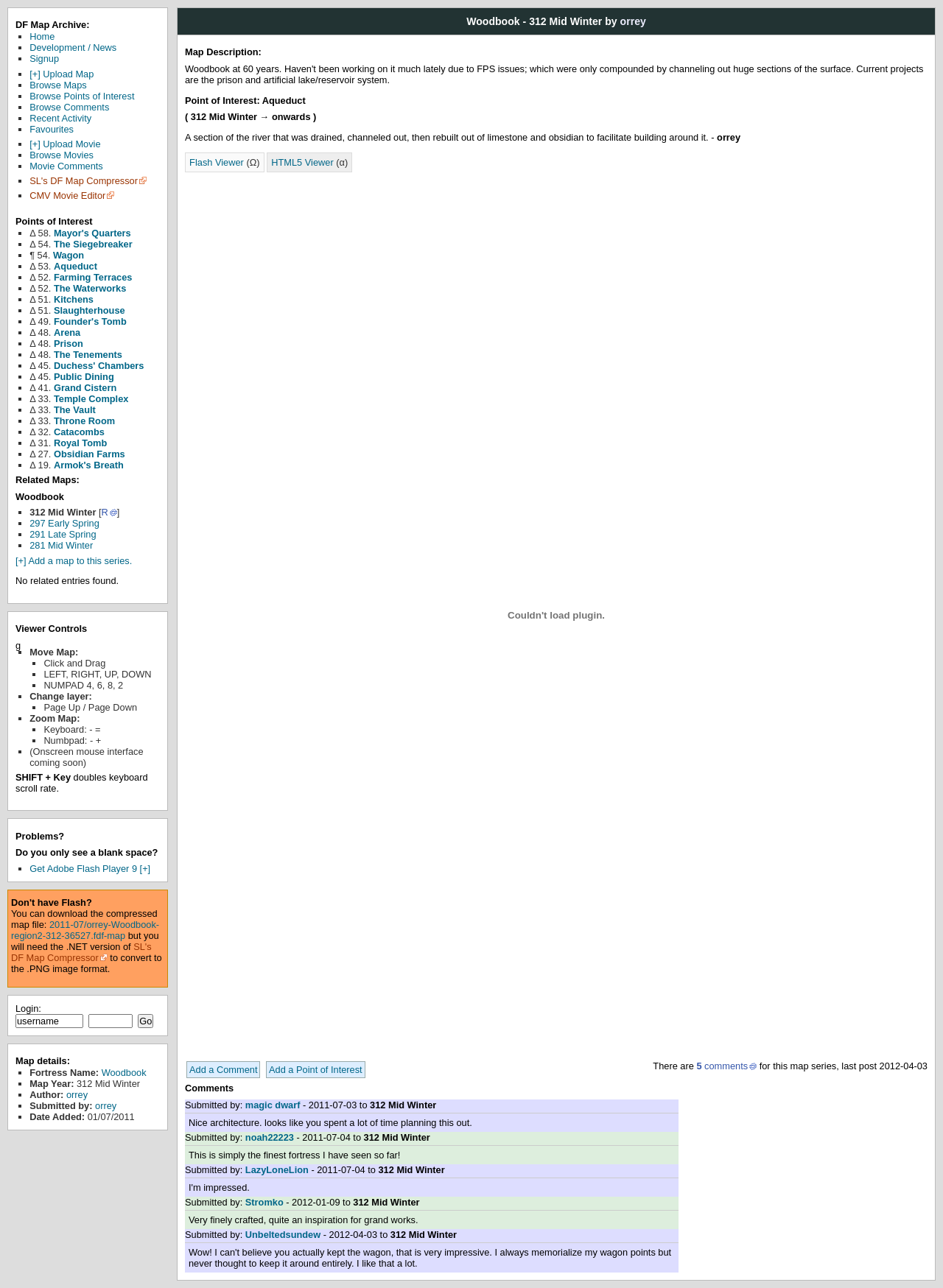Identify the bounding box coordinates of the region that needs to be clicked to carry out this instruction: "View map description". Provide these coordinates as four float numbers ranging from 0 to 1, i.e., [left, top, right, bottom].

[0.196, 0.036, 0.984, 0.045]